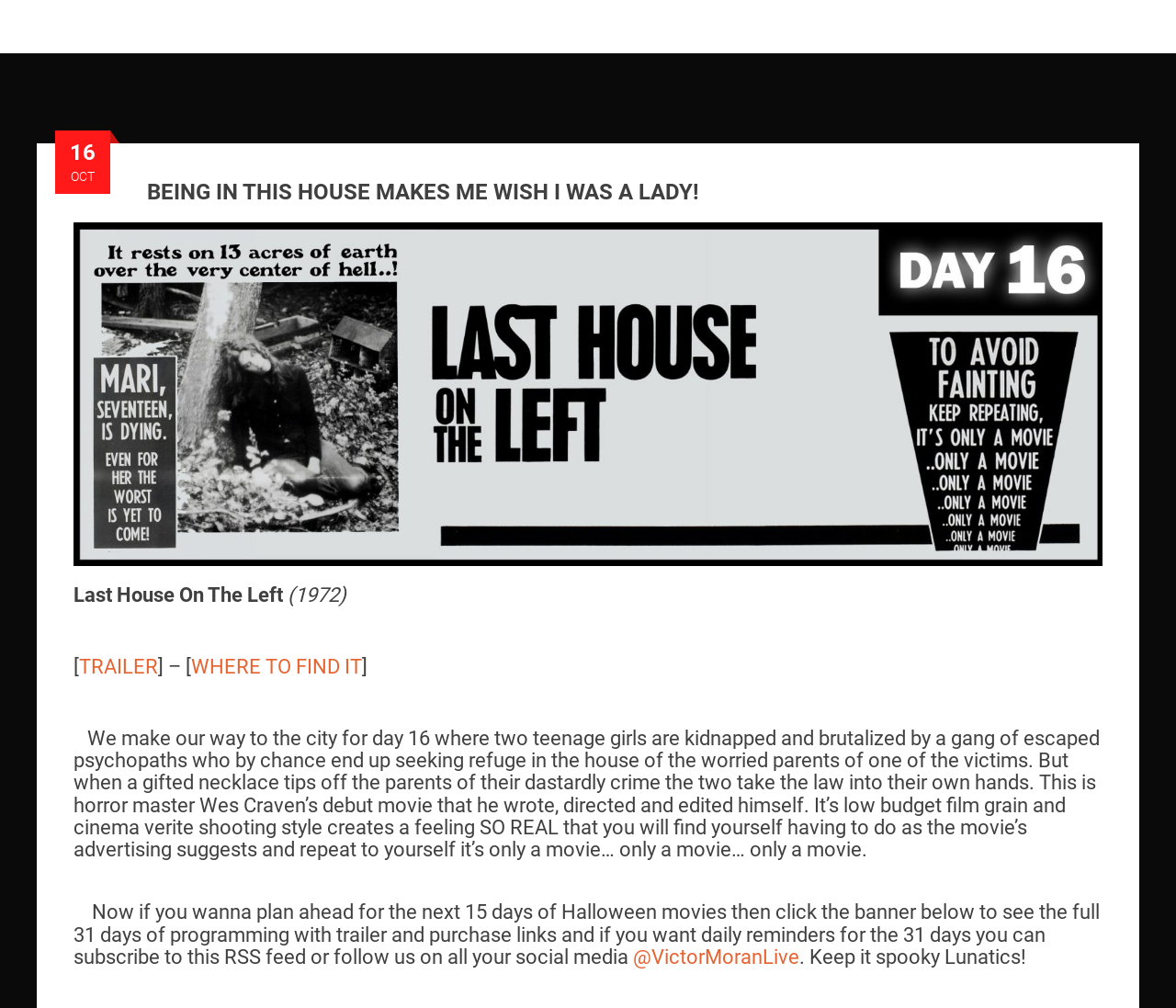What is the social media handle mentioned in the page?
Look at the screenshot and respond with one word or a short phrase.

@VictorMoranLive